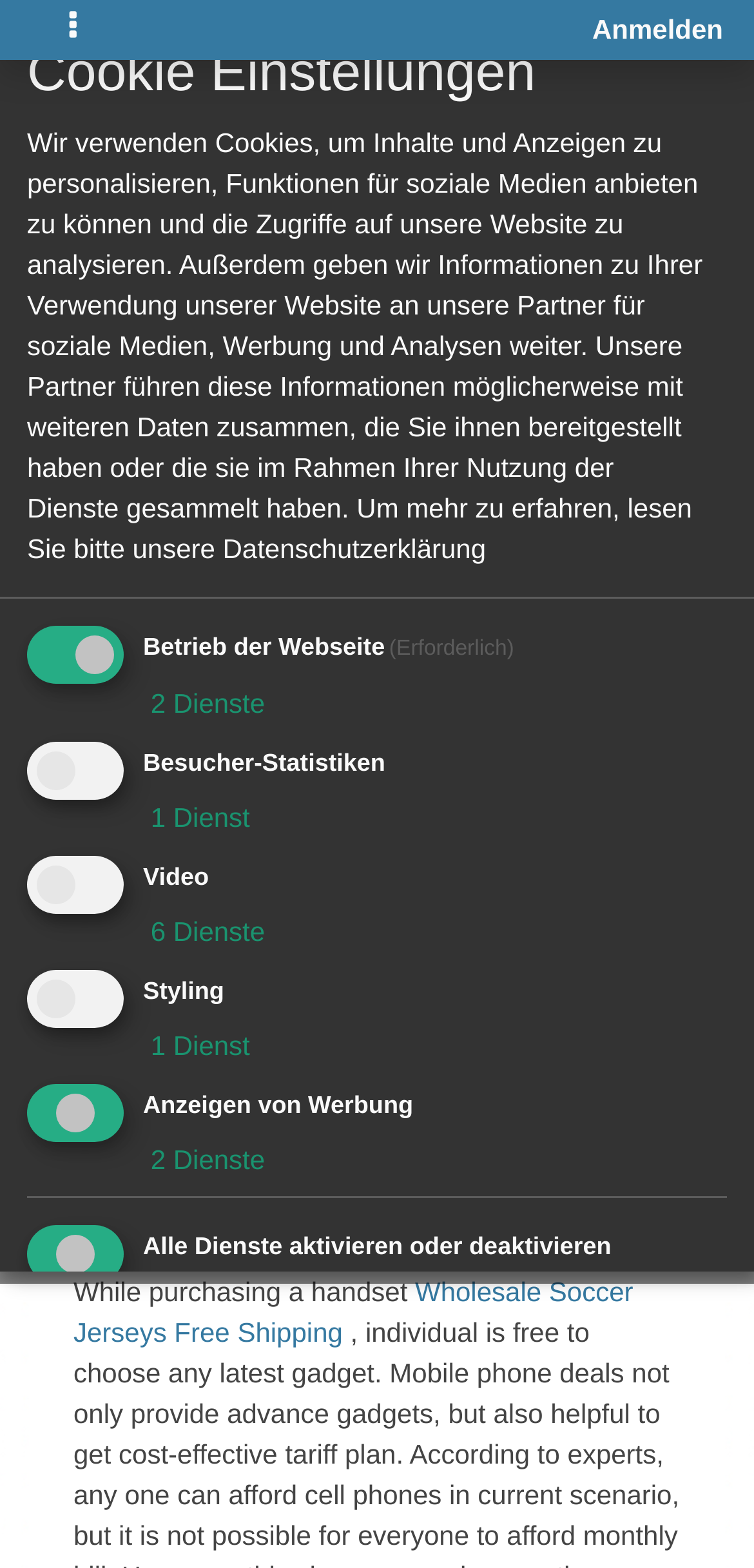Please determine the bounding box coordinates of the clickable area required to carry out the following instruction: "Save selection". The coordinates must be four float numbers between 0 and 1, represented as [left, top, right, bottom].

[0.036, 0.908, 0.372, 0.973]